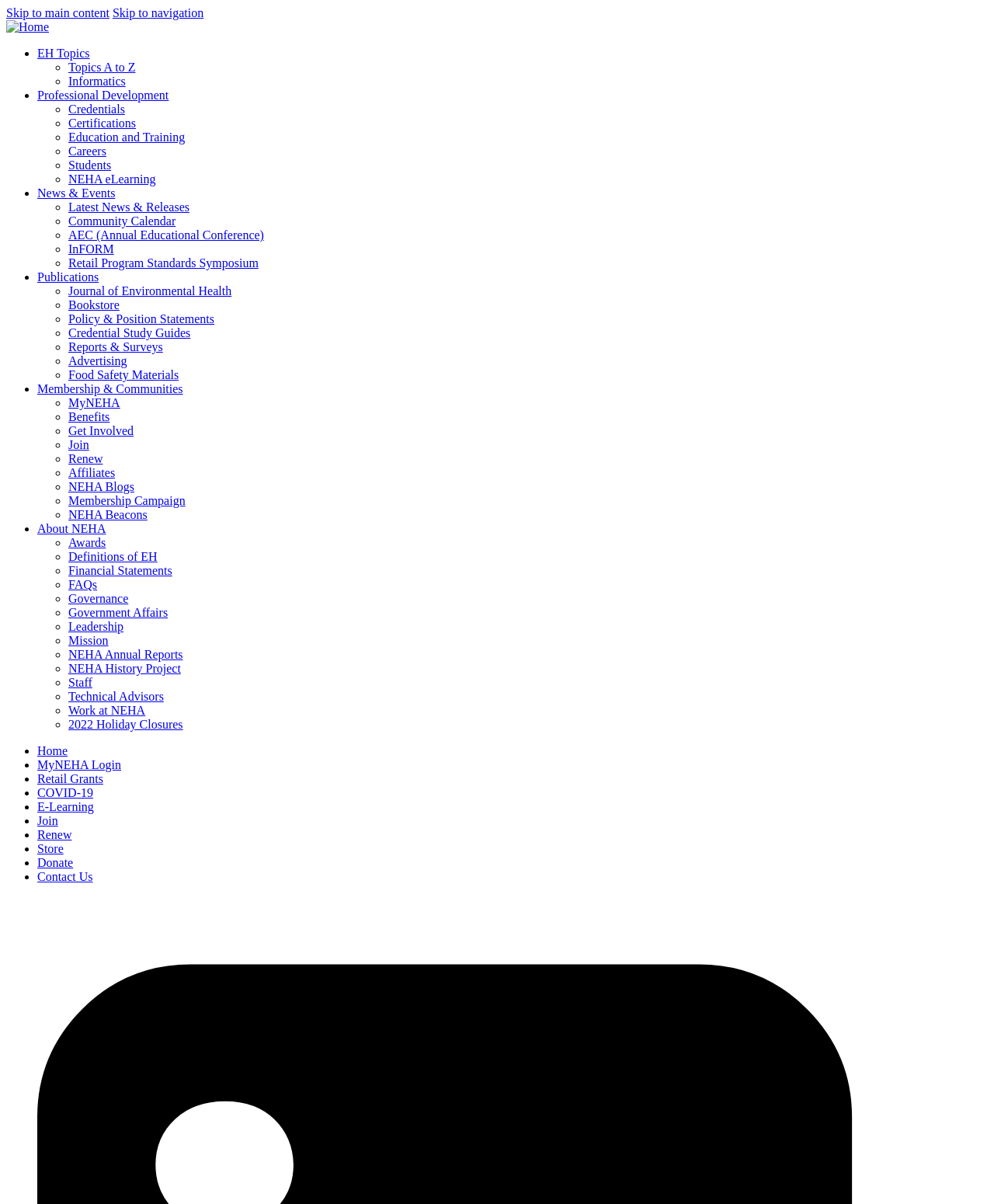Locate the bounding box coordinates of the element that should be clicked to execute the following instruction: "Click on Home".

[0.006, 0.017, 0.049, 0.028]